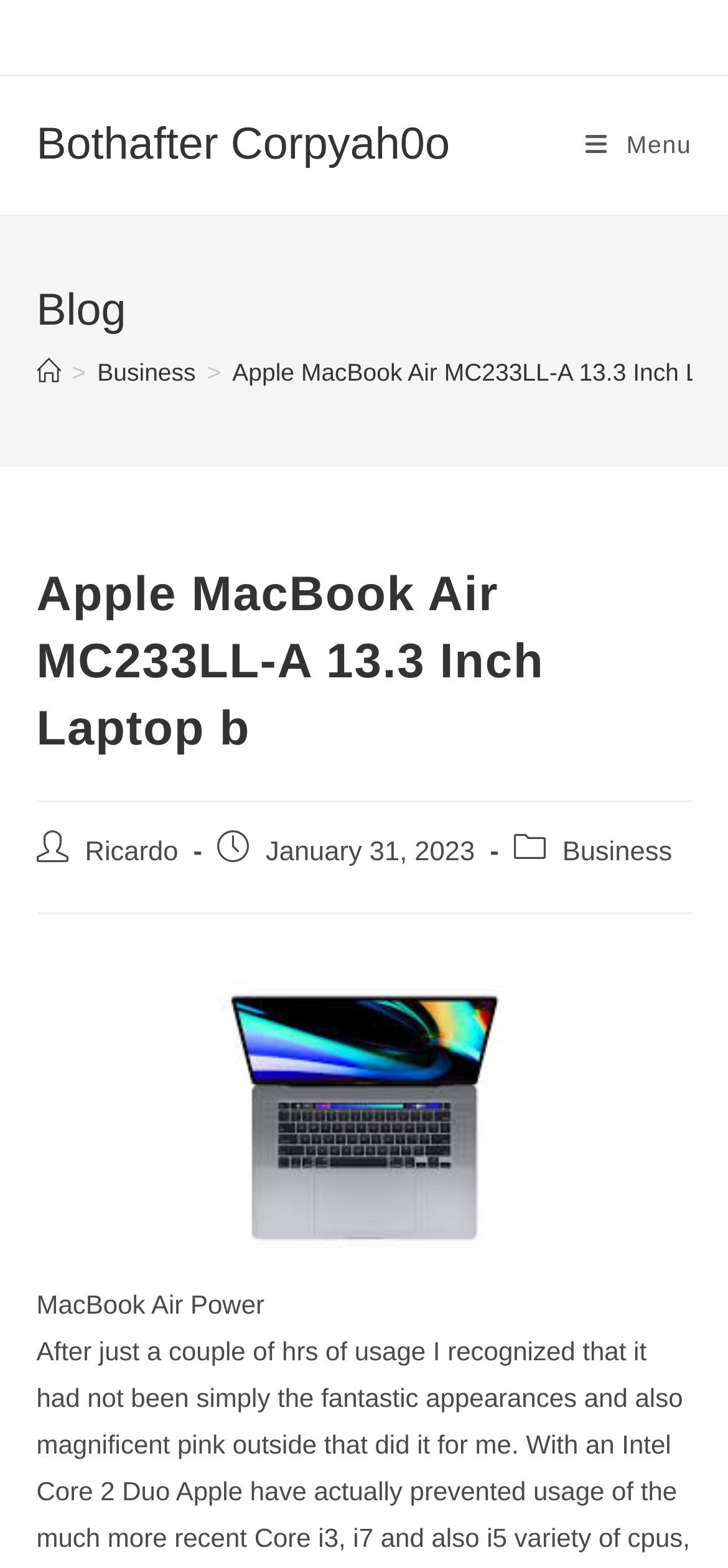Who is the author of the post?
Answer the question in a detailed and comprehensive manner.

I found the answer by looking at the static text element that says 'Post author:' and the link element next to it which says 'Ricardo', indicating that Ricardo is the author of the post.